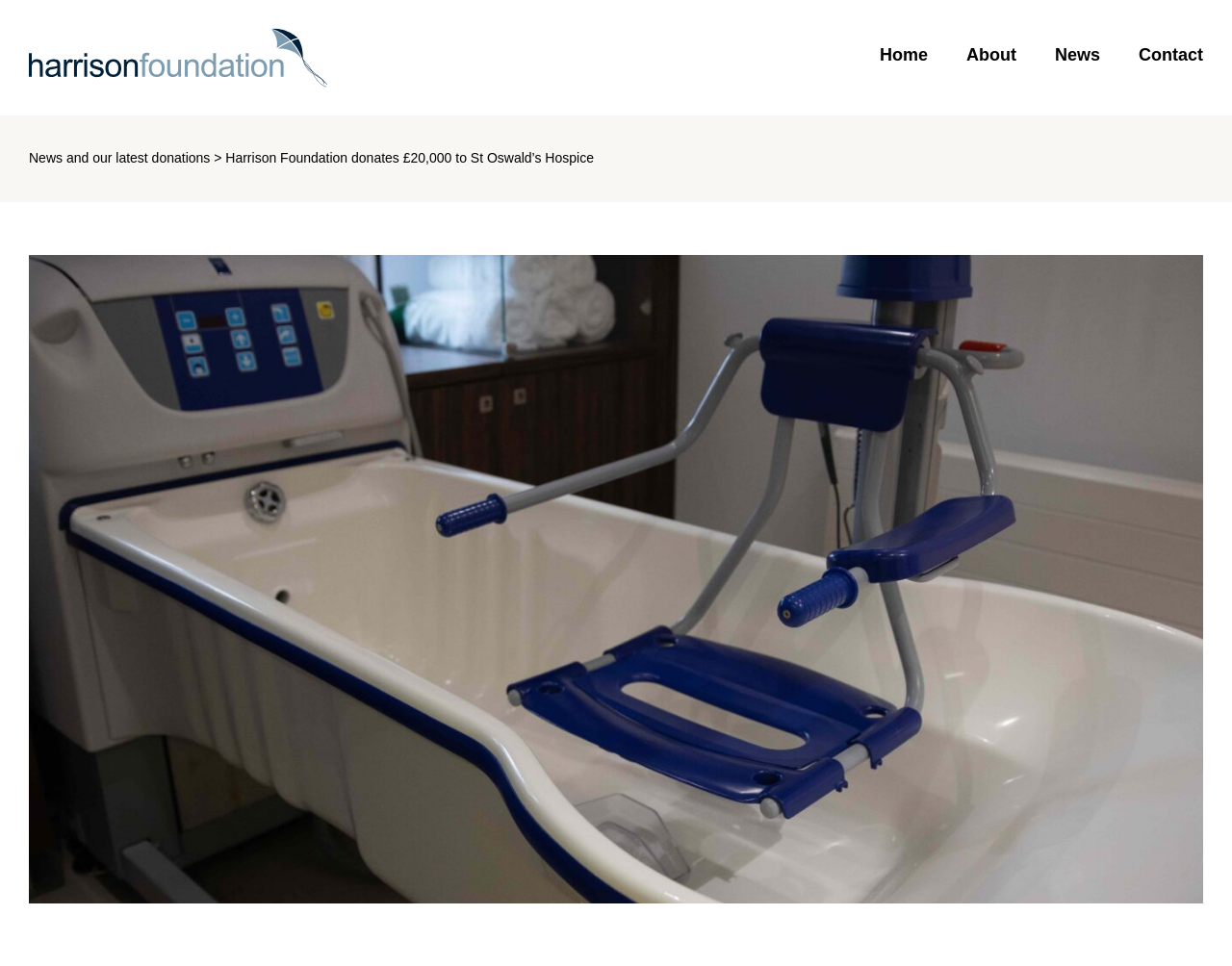Show the bounding box coordinates for the HTML element described as: "parent_node: Home".

[0.023, 0.0, 0.266, 0.12]